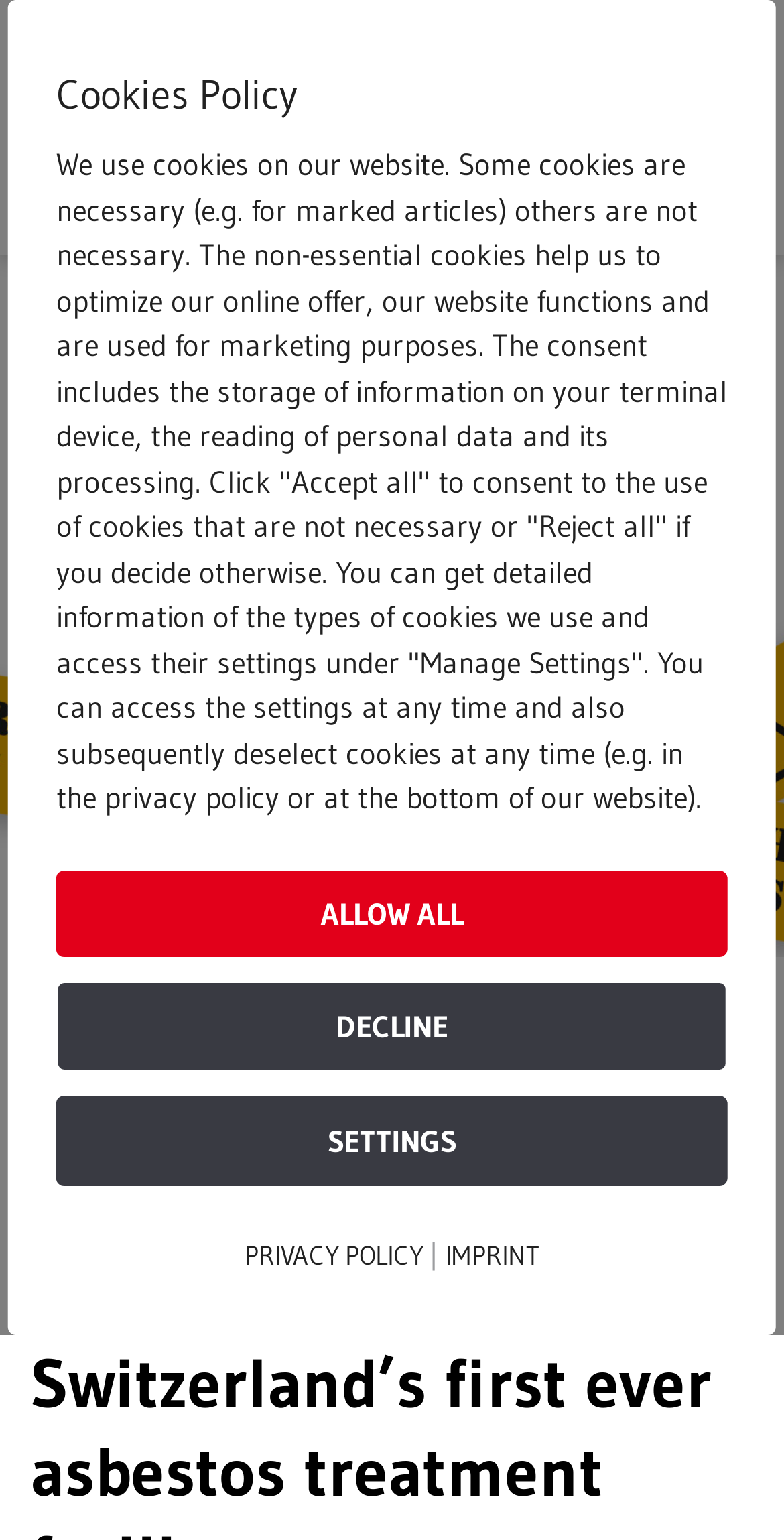Please identify the primary heading on the webpage and return its text.

Switzerland’s first ever asbestos treatment facility